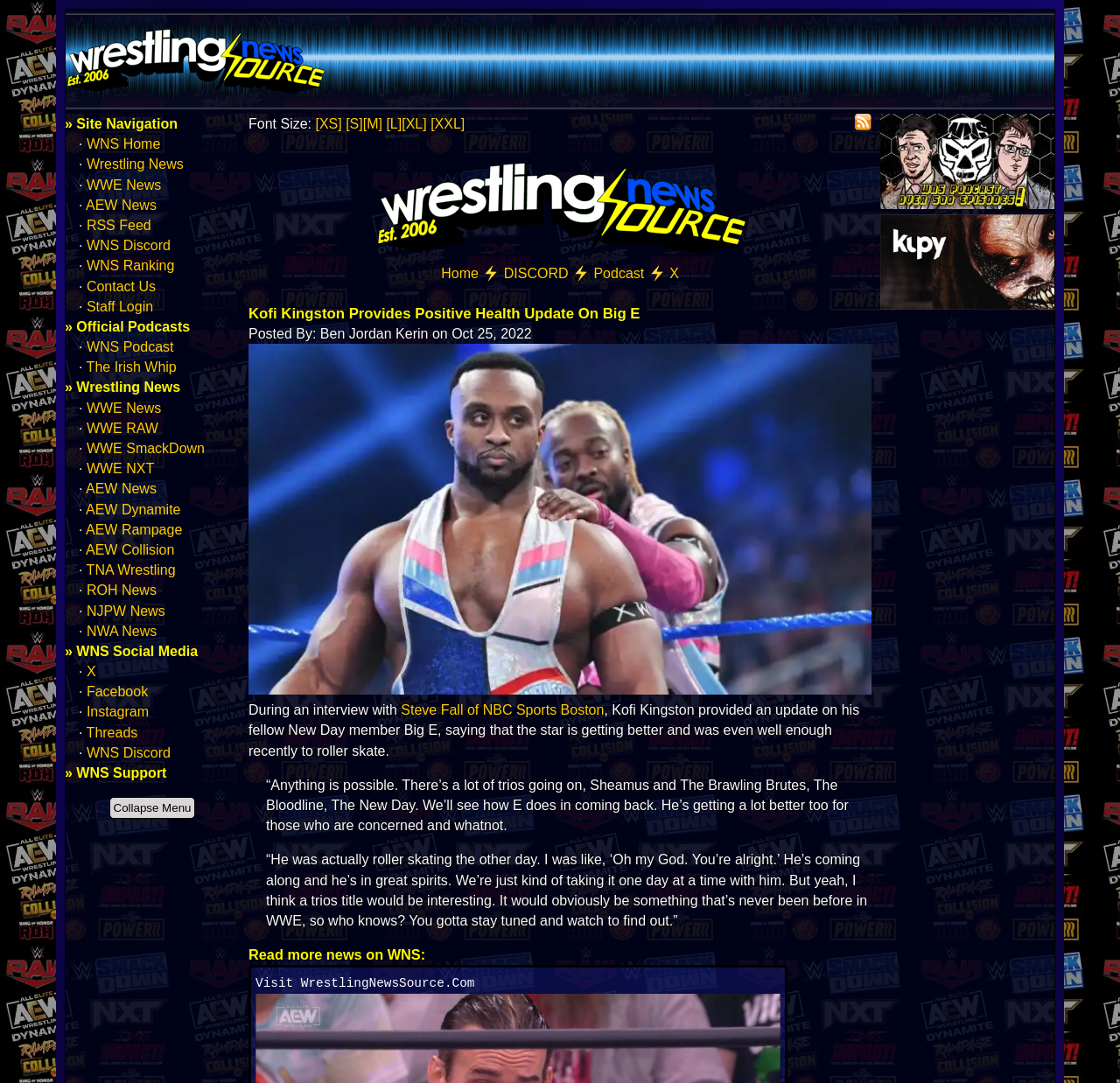Please study the image and answer the question comprehensively:
What is the topic of the main article?

The main article is about Kofi Kingston providing an update on his fellow New Day member Big E's health, which can be inferred from the title of the article 'Kofi Kingston Provides Positive Health Update On Big E'.